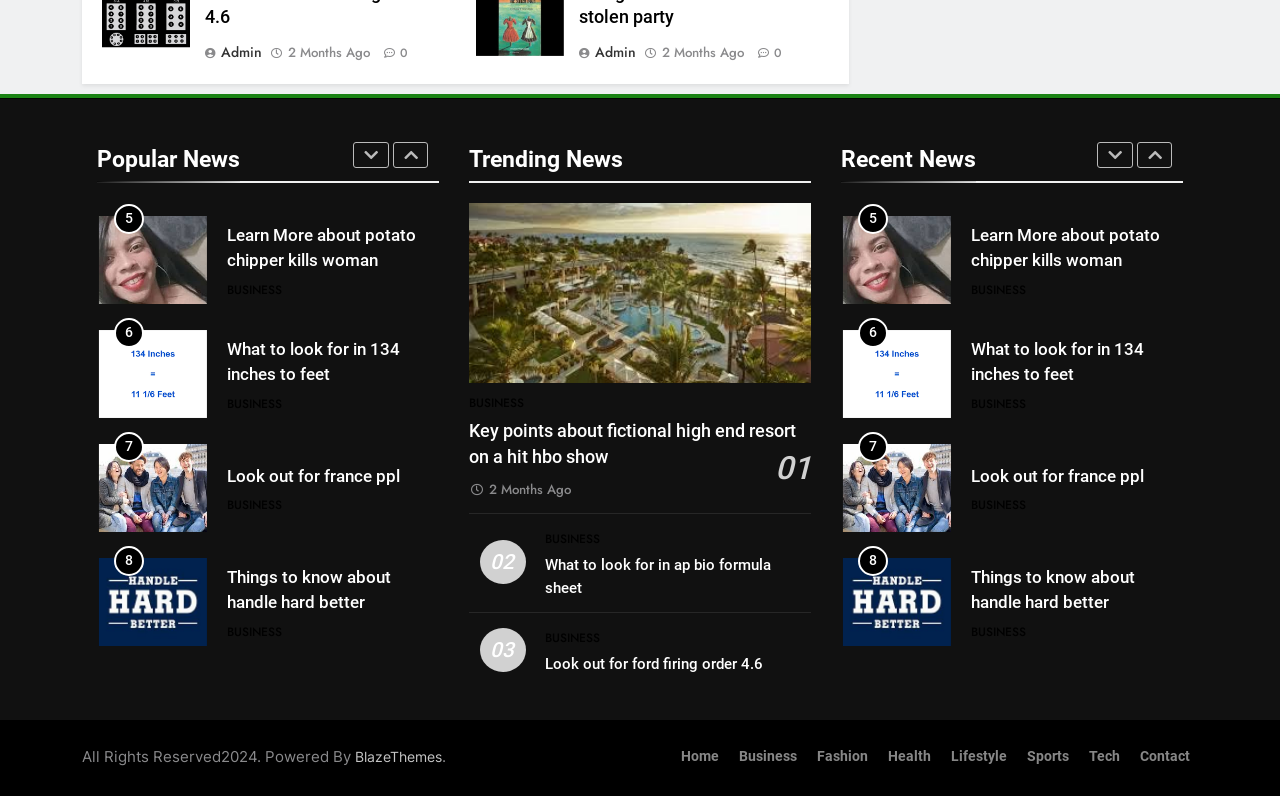Given the description "Business", determine the bounding box of the corresponding UI element.

[0.577, 0.94, 0.623, 0.961]